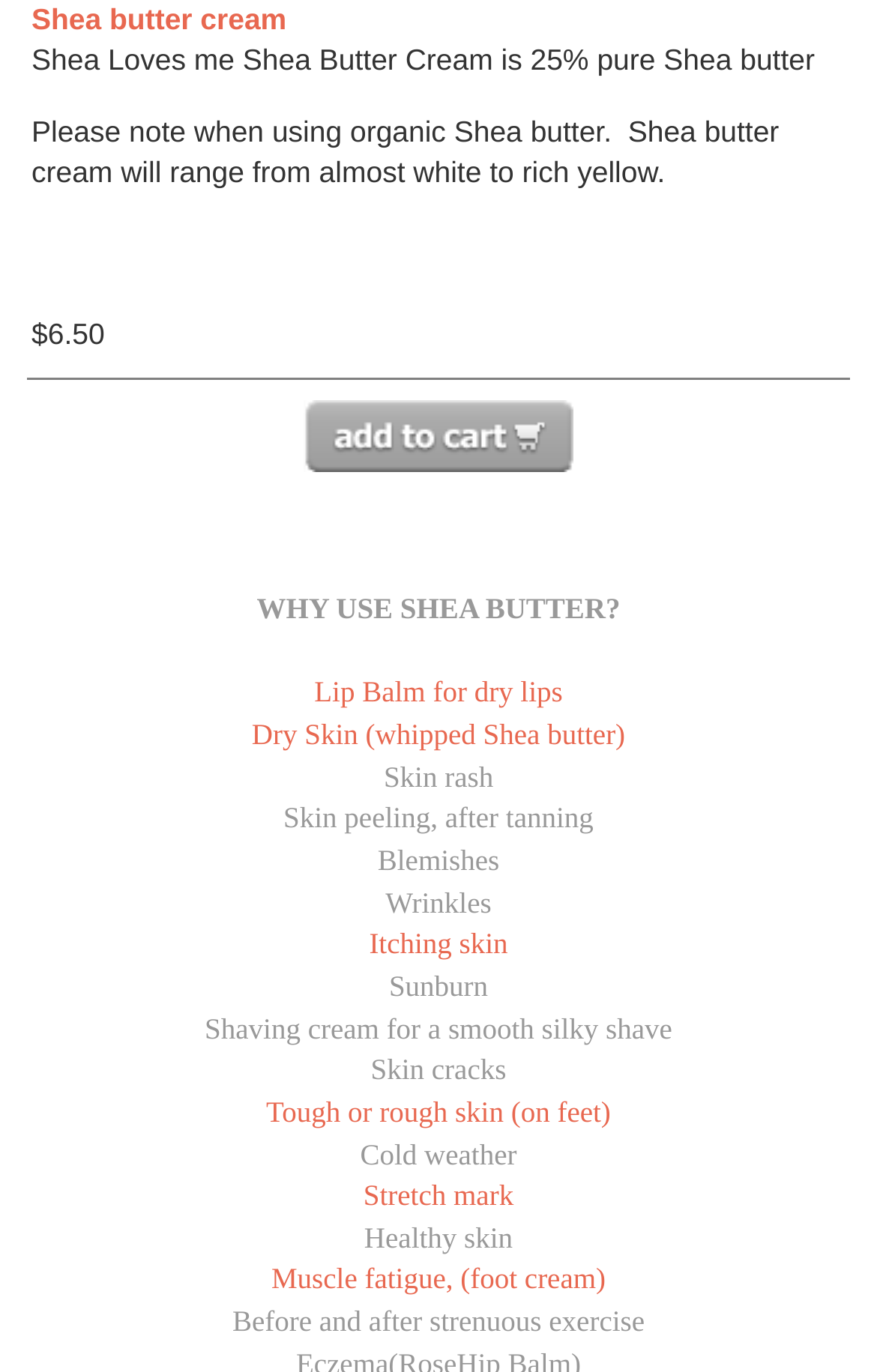Determine the coordinates of the bounding box for the clickable area needed to execute this instruction: "Learn about 'Itching skin'".

[0.421, 0.675, 0.579, 0.7]